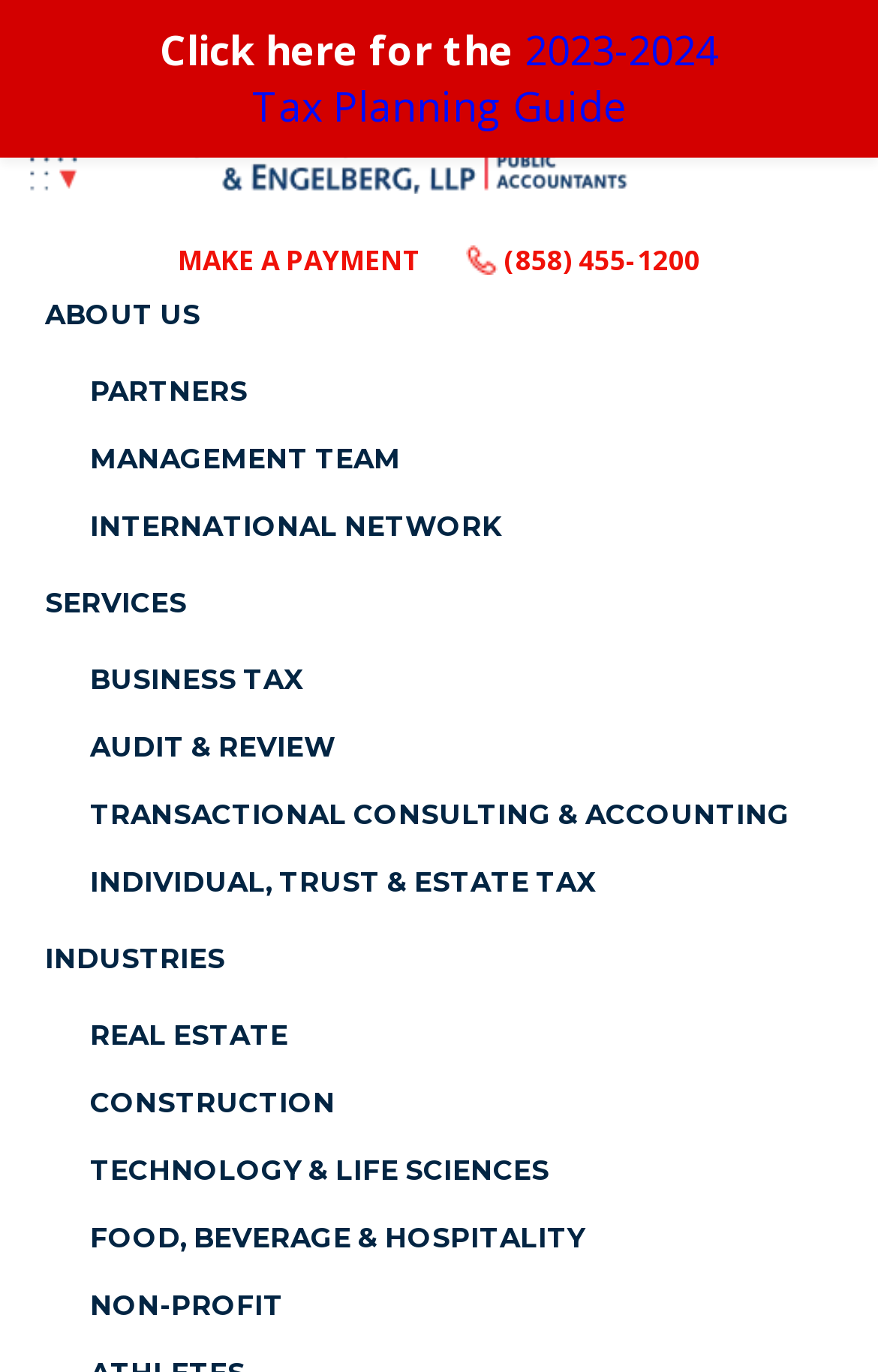Return the bounding box coordinates of the UI element that corresponds to this description: "Technology & Life Sciences". The coordinates must be given as four float numbers in the range of 0 and 1, [left, top, right, bottom].

[0.051, 0.828, 1.0, 0.878]